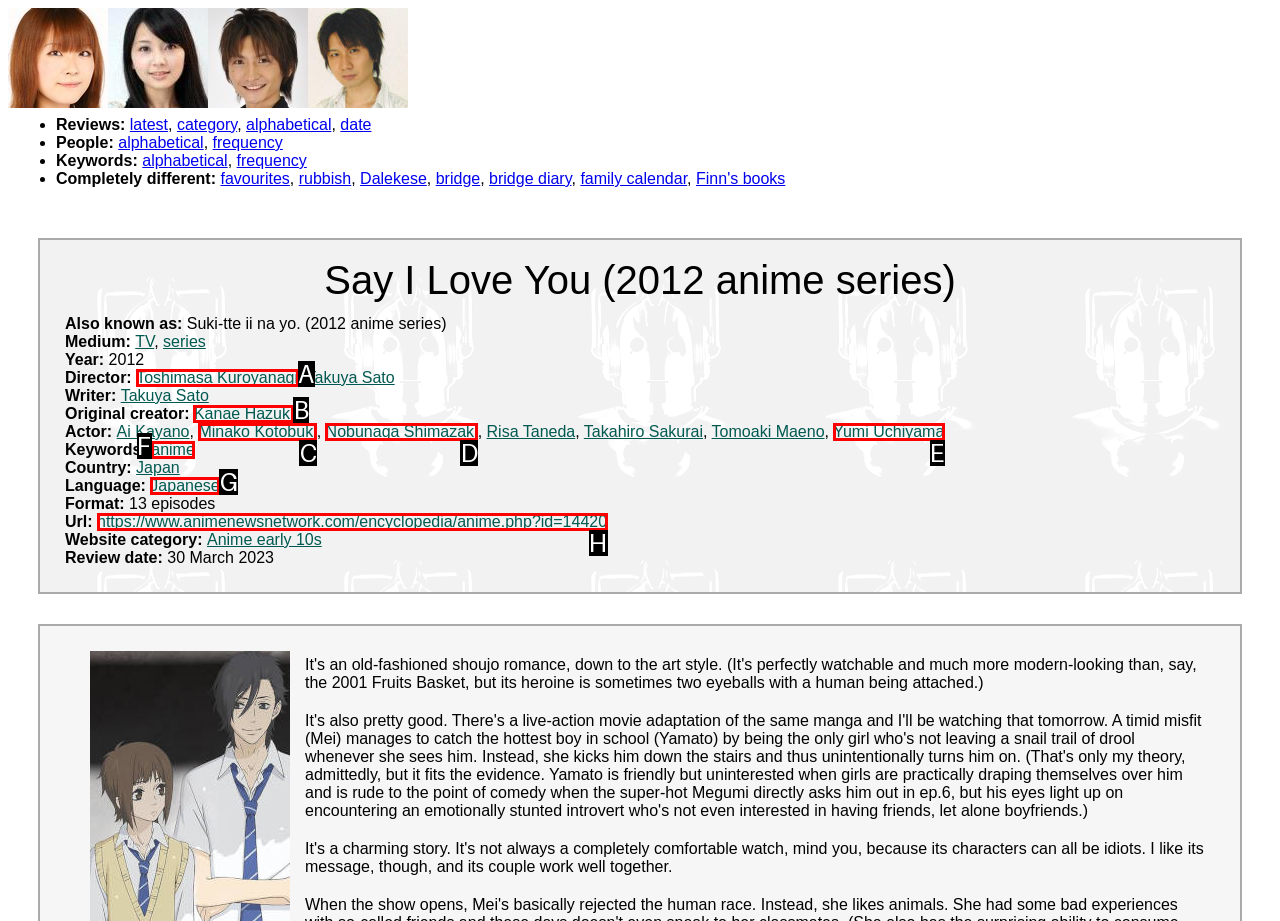Pick the option that best fits the description: Japanese. Reply with the letter of the matching option directly.

G